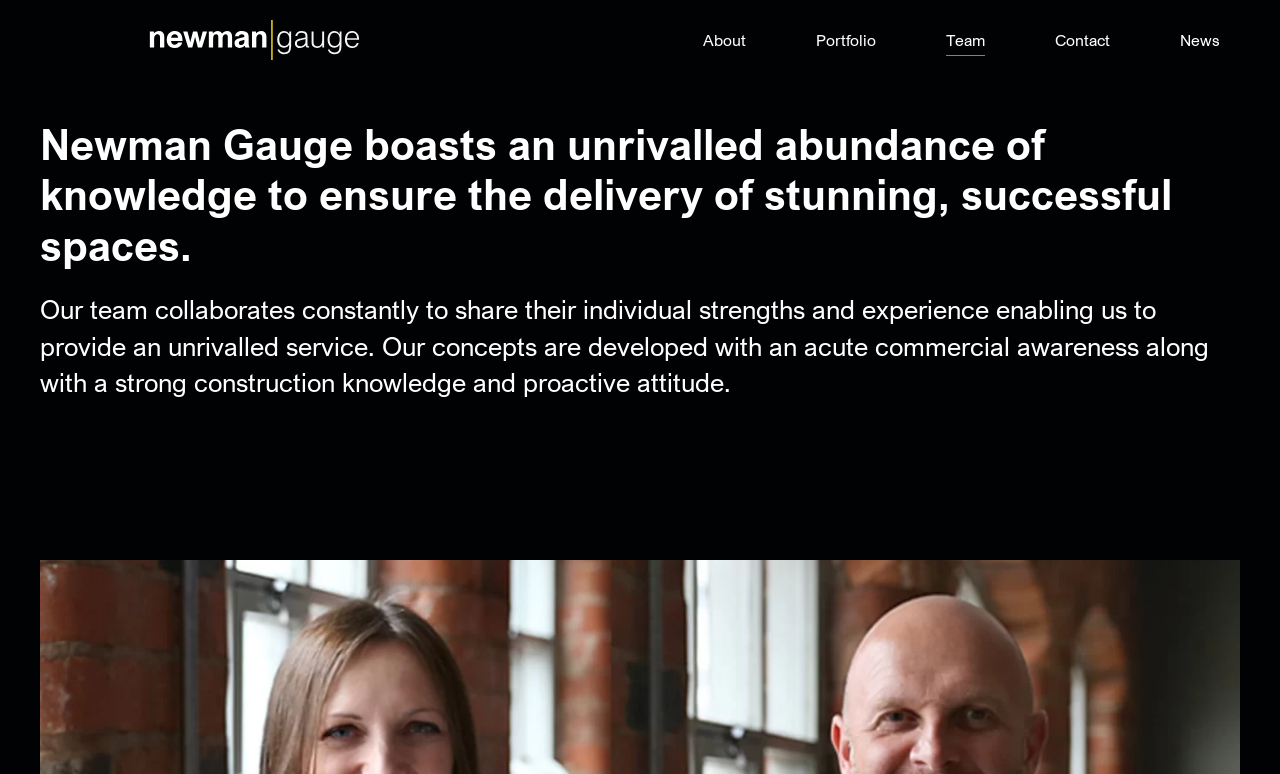Create a full and detailed caption for the entire webpage.

The webpage is about the Newman Gauge team, a company that specializes in delivering successful spaces. At the top left of the page, there is a link to skip to the main content, and next to it, a link to go back to the home page, accompanied by a small image of the Newman Gauge logo. 

On the top right, there is a navigation menu with links to different sections of the website, including About, Portfolio, Team, Contact, and News. 

Below the navigation menu, there is a prominent heading that summarizes the company's mission, stating that they boast an unrivalled abundance of knowledge to ensure the delivery of stunning, successful spaces. 

Underneath the heading, there is a paragraph of text that describes the team's collaborative approach, highlighting their individual strengths, experience, and commercial awareness. This text takes up a significant portion of the page, spanning almost the entire width.